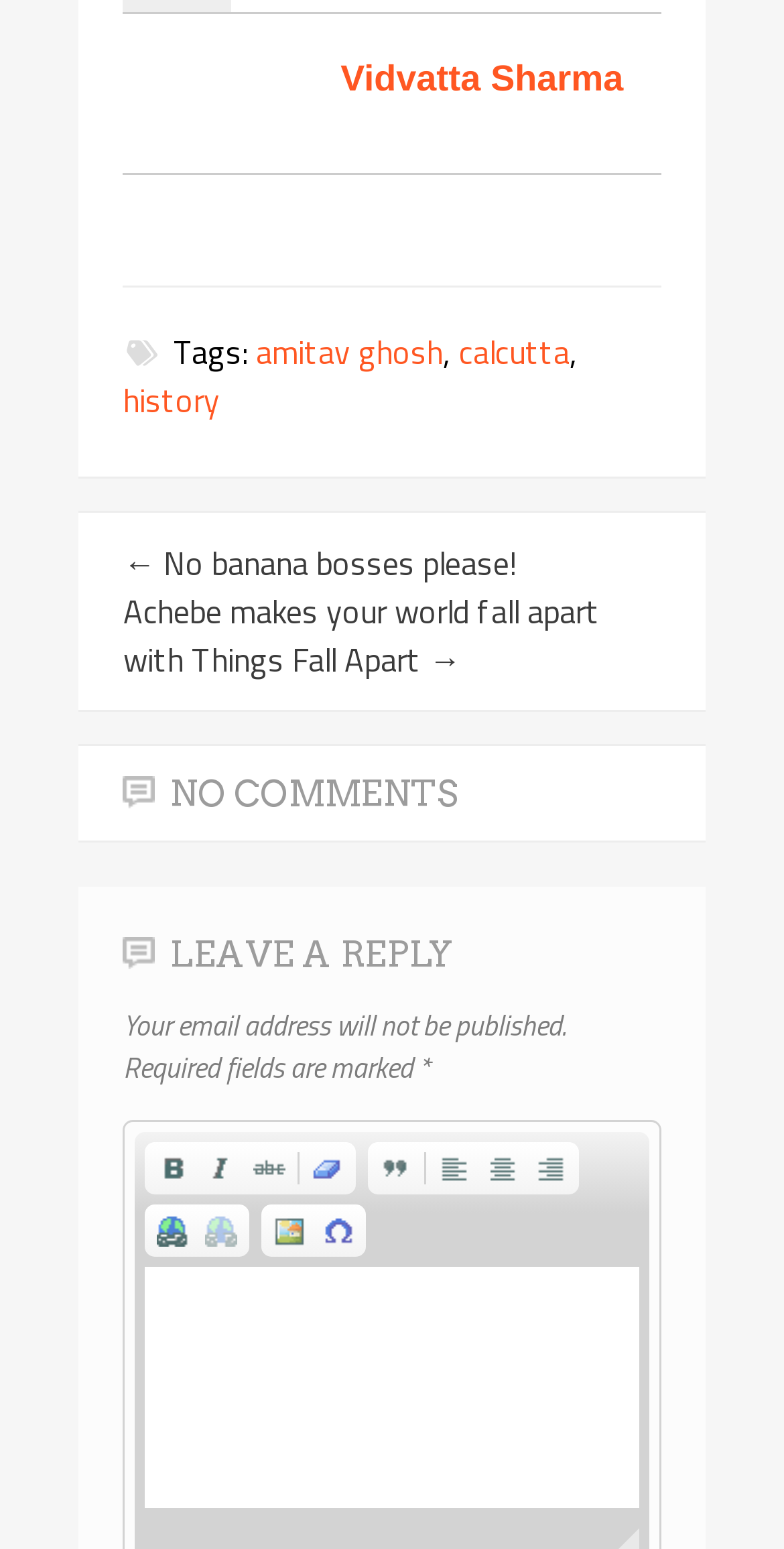How many toolbars are there in the comment box?
Can you provide a detailed and comprehensive answer to the question?

The comment box contains four toolbars: 'Basic Styles', 'Paragraph', 'Links', and 'Insert'. These toolbars are identified by their orientation and bounding box coordinates.